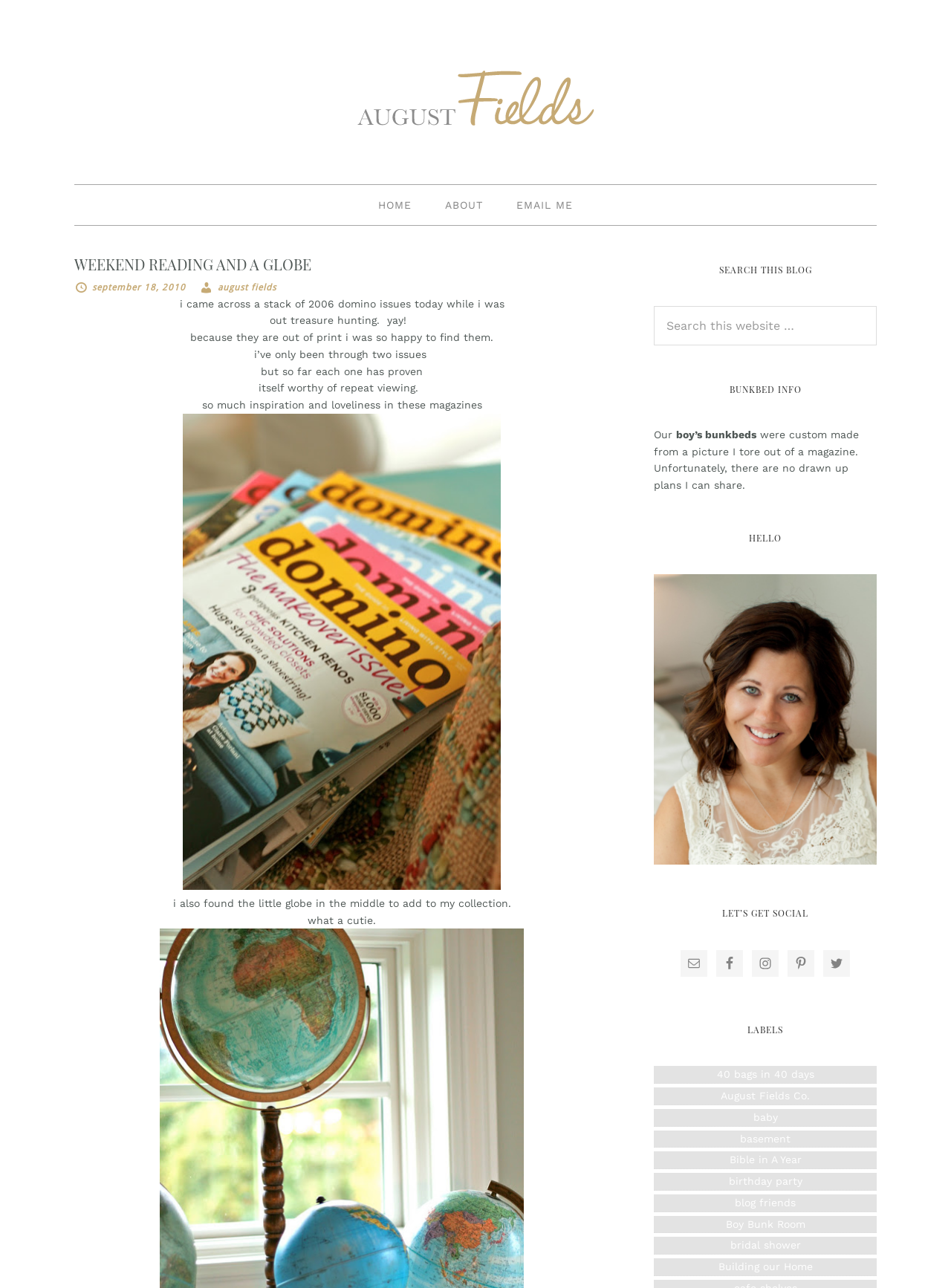Determine the bounding box coordinates of the clickable element to achieve the following action: 'View the 'EMAIL ME' page'. Provide the coordinates as four float values between 0 and 1, formatted as [left, top, right, bottom].

[0.527, 0.144, 0.618, 0.175]